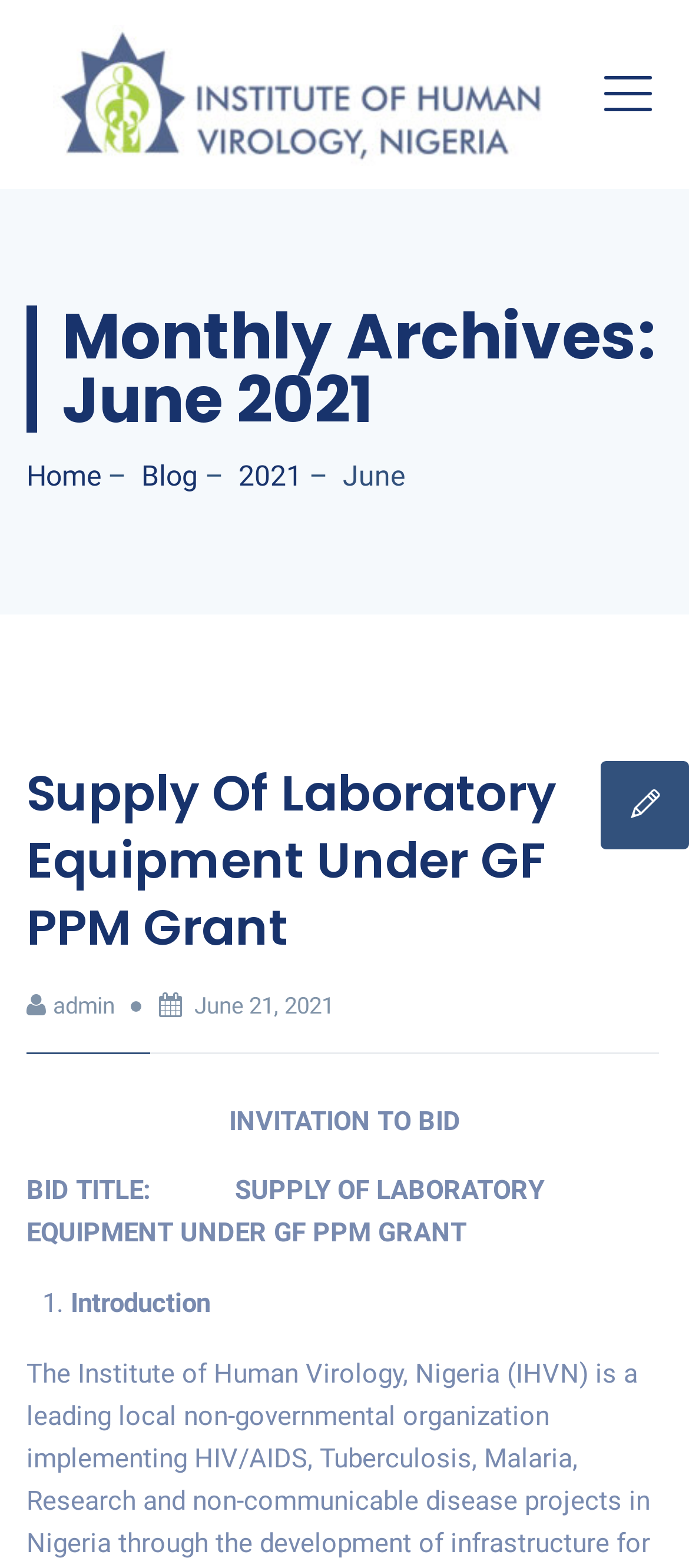Respond with a single word or phrase to the following question:
What is the title of the latest article?

Supply Of Laboratory Equipment Under GF PPM Grant